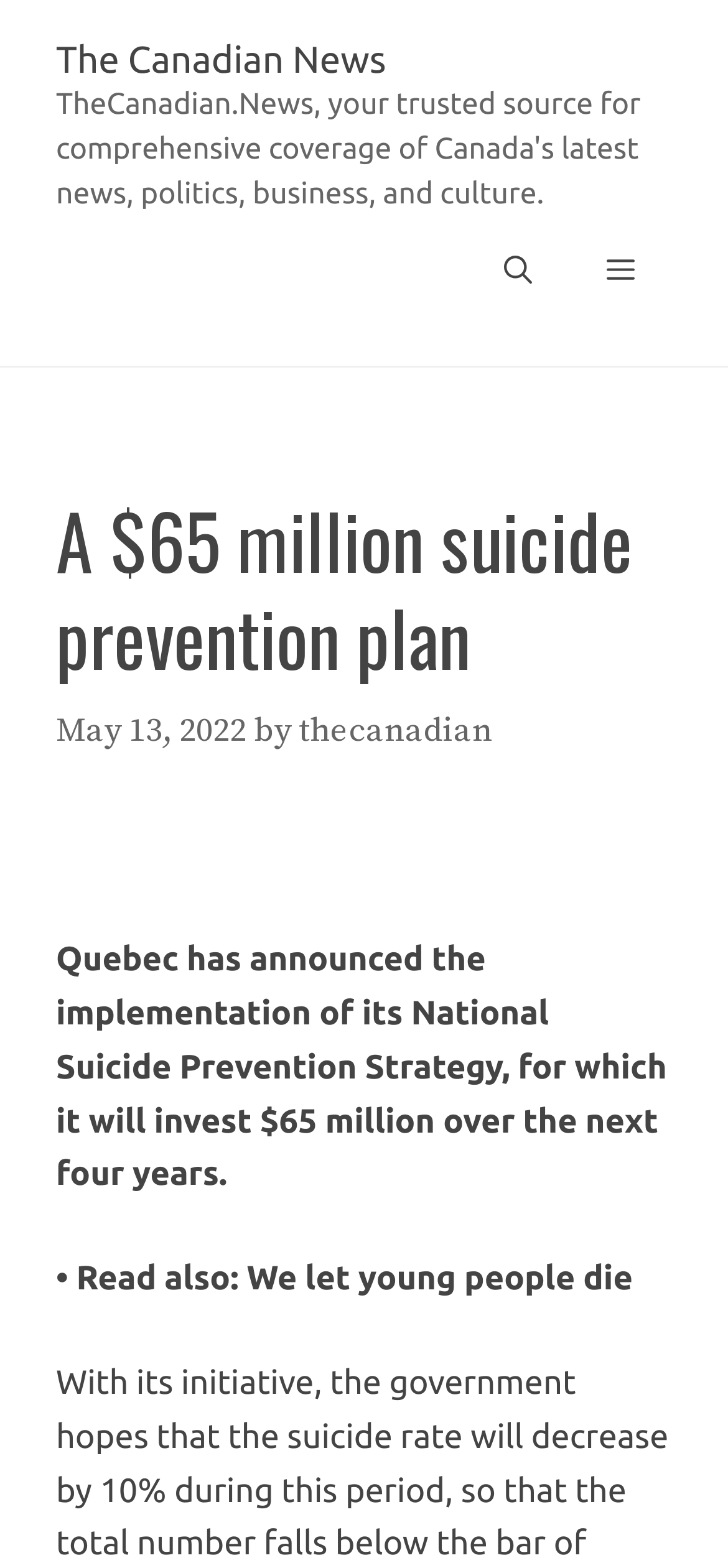What is the amount invested in the National Suicide Prevention Strategy?
Using the visual information, respond with a single word or phrase.

$65 million